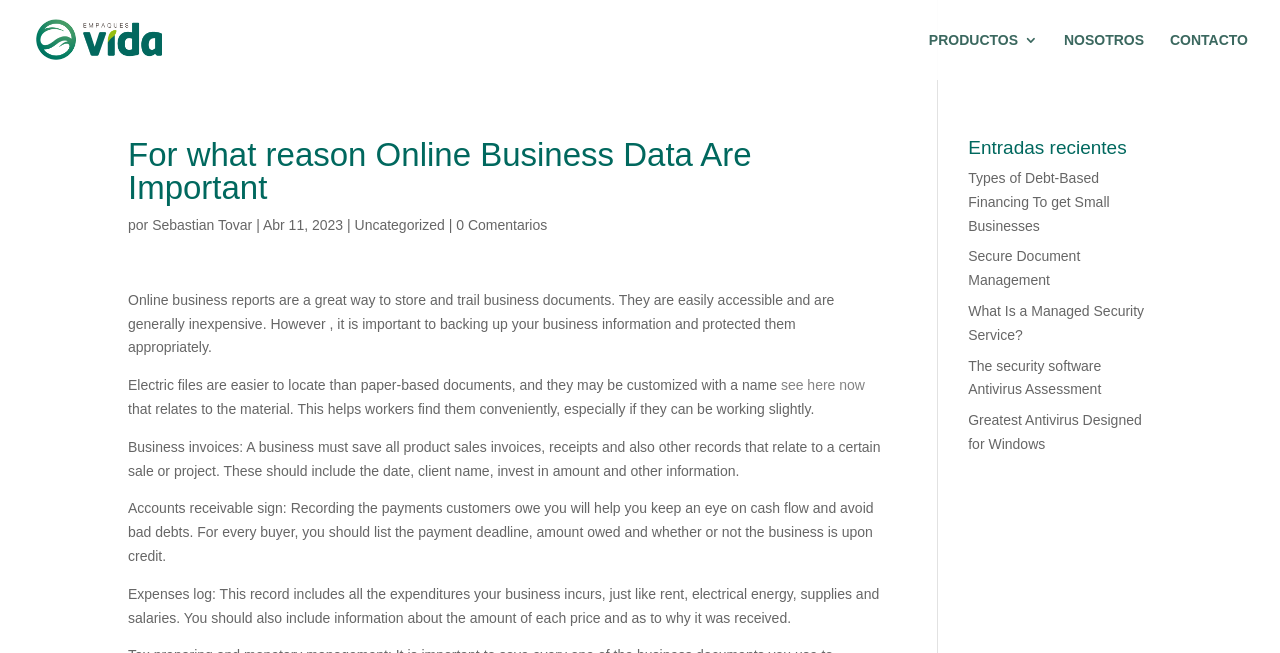Respond to the question below with a single word or phrase:
What is the purpose of accounts receivable sign?

track customer payments